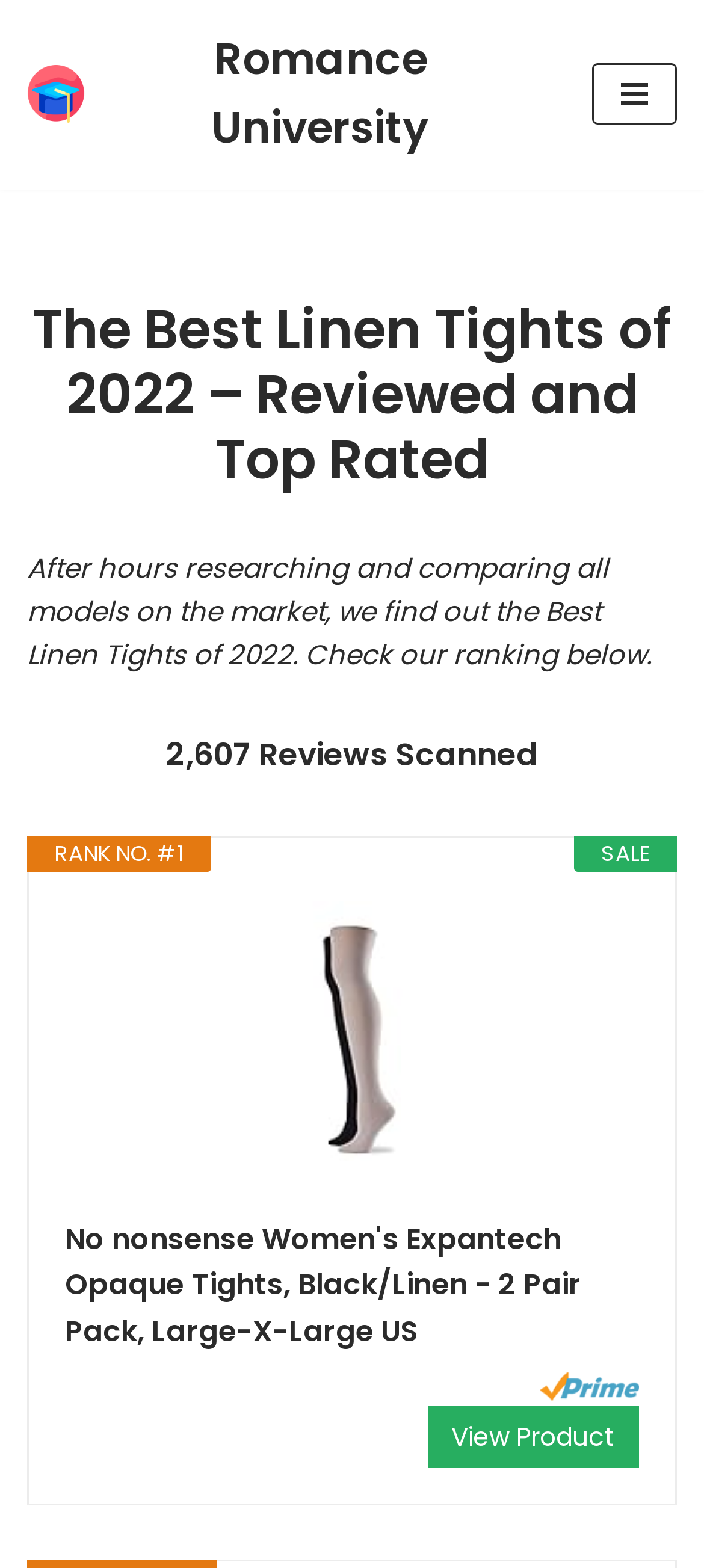Is there a sale on the first product?
Please answer the question with a single word or phrase, referencing the image.

Yes